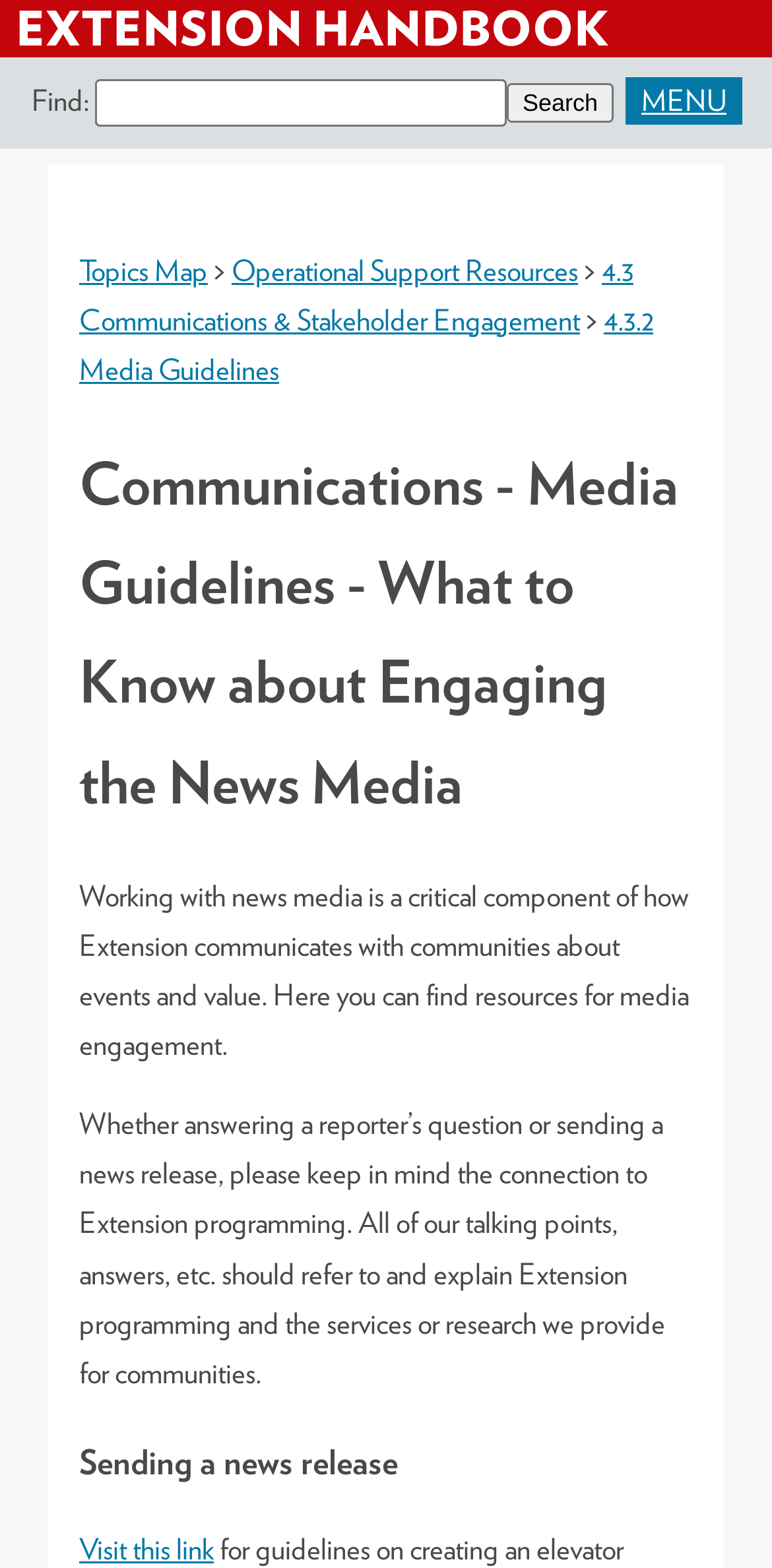What is the purpose of the search bar?
Provide a short answer using one word or a brief phrase based on the image.

To find content